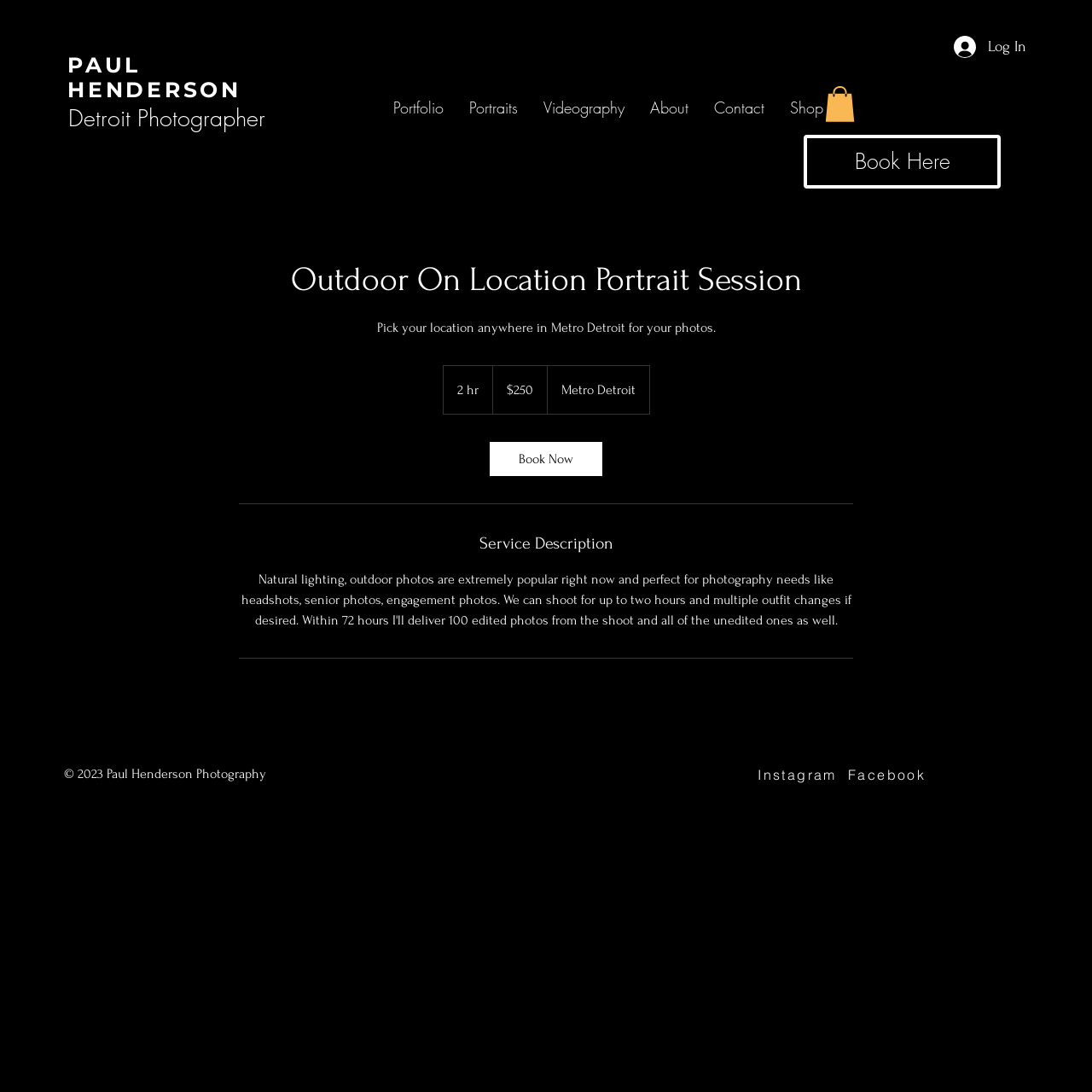Identify the bounding box coordinates of the section that should be clicked to achieve the task described: "View About page".

[0.584, 0.079, 0.642, 0.118]